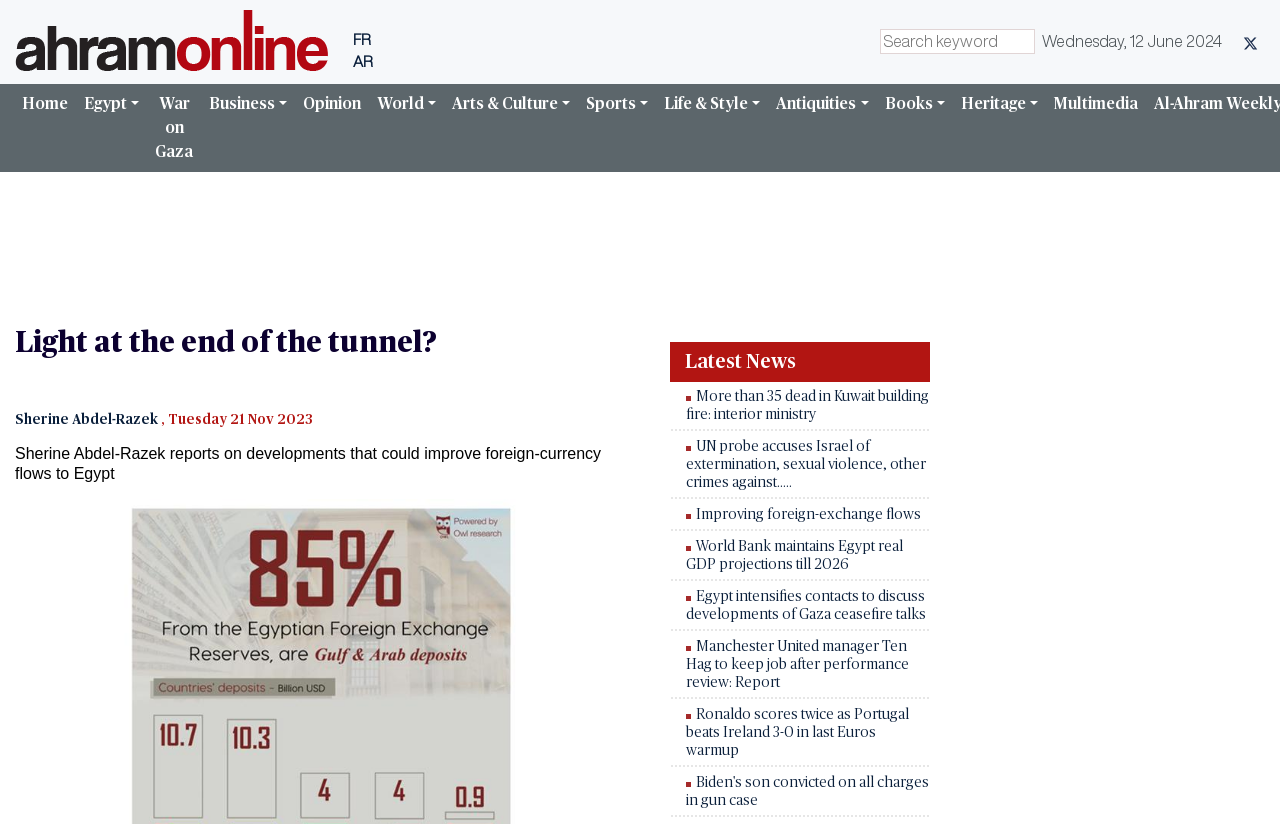Please find the bounding box coordinates of the element that must be clicked to perform the given instruction: "Read the latest news about Kuwait building fire". The coordinates should be four float numbers from 0 to 1, i.e., [left, top, right, bottom].

[0.536, 0.472, 0.726, 0.512]